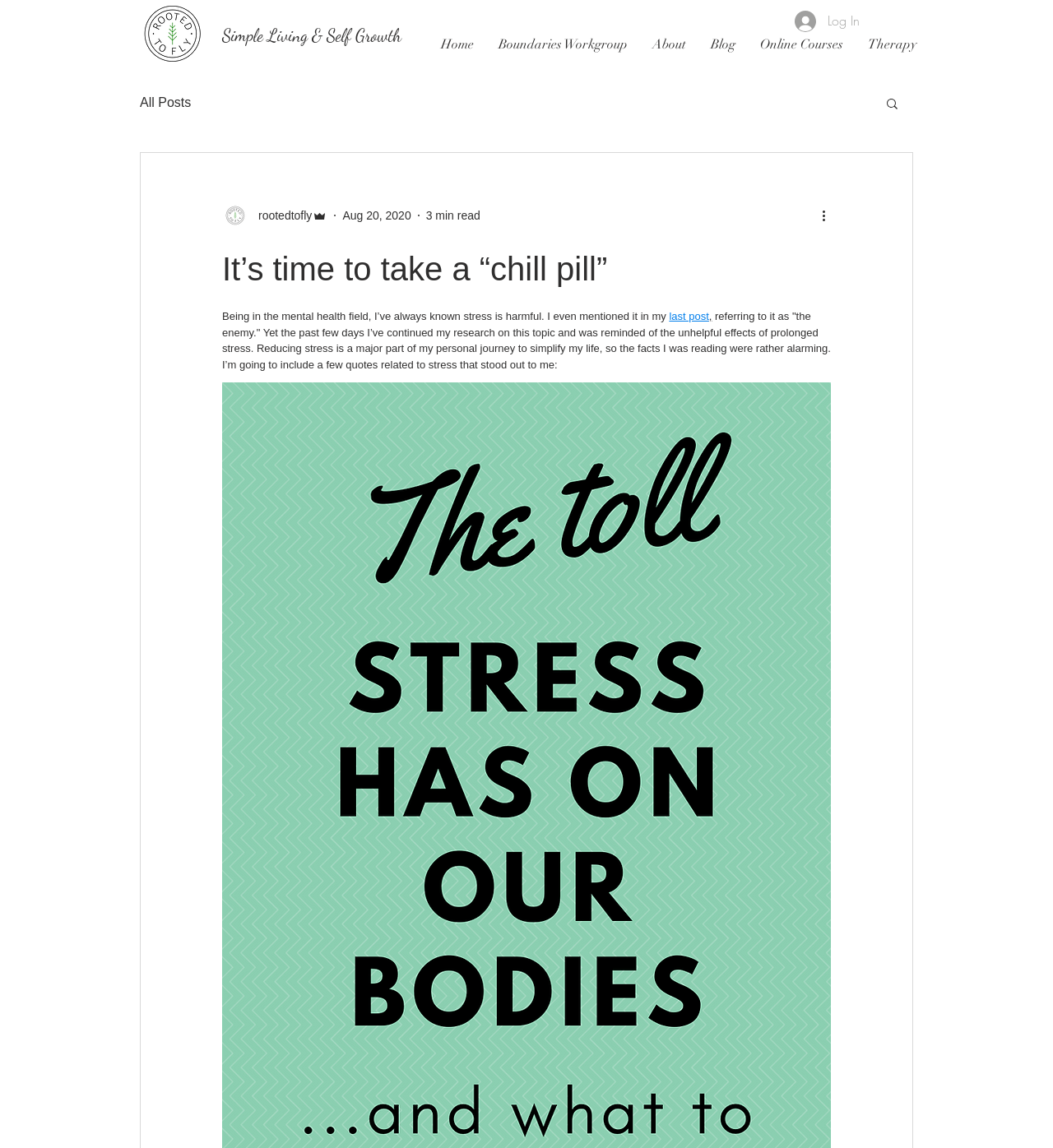Find and generate the main title of the webpage.

It’s time to take a “chill pill”